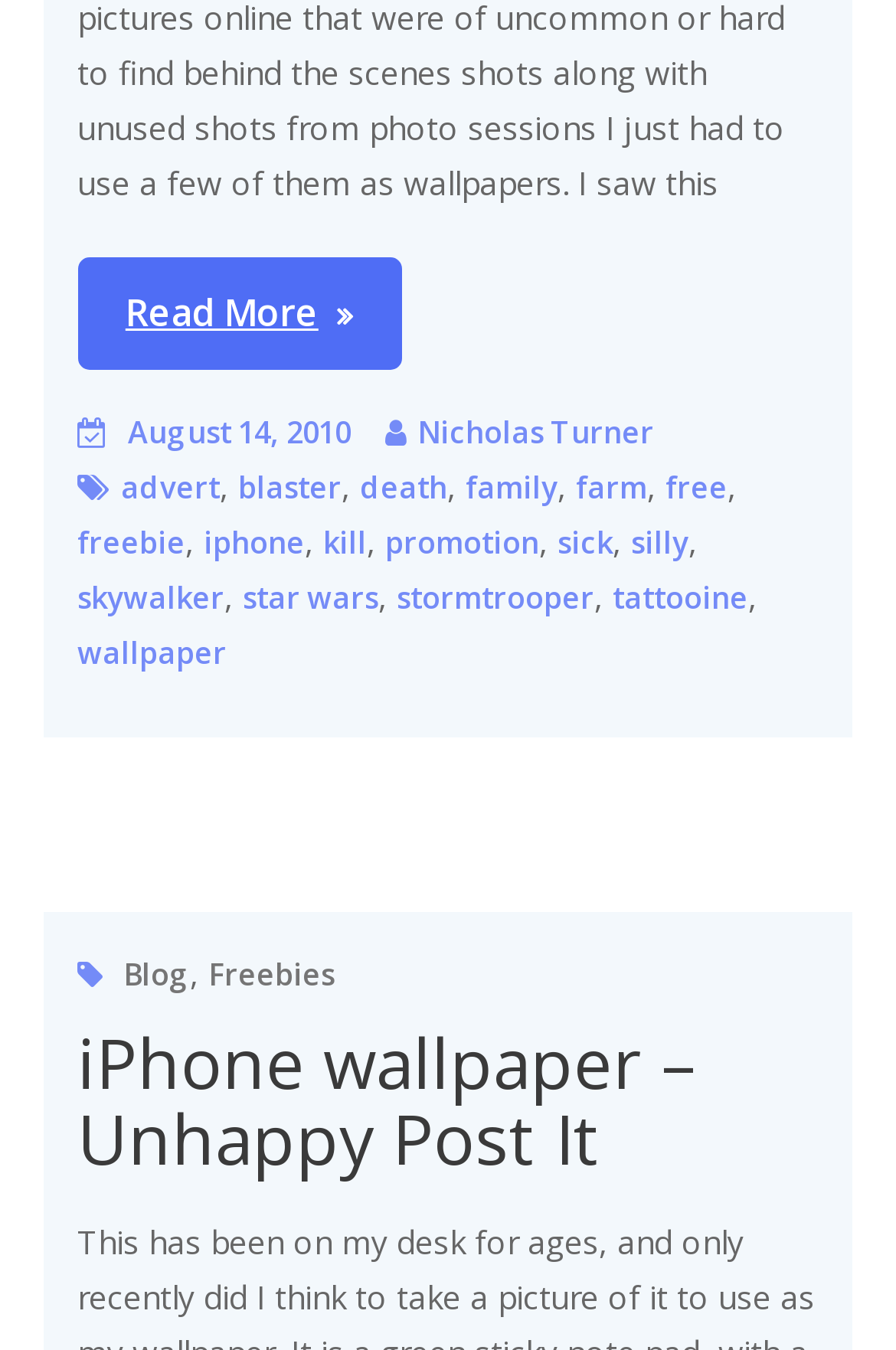Using the details from the image, please elaborate on the following question: What is the date mentioned in the footer section?

The date mentioned in the footer section can be found by looking at the link 'August 14, 2010' which is located inside the footer section.